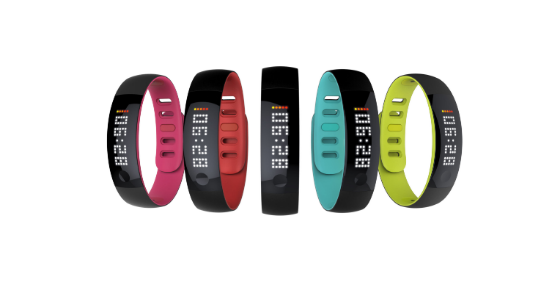How many colors are available for the fitness band?
From the image, respond using a single word or phrase.

6